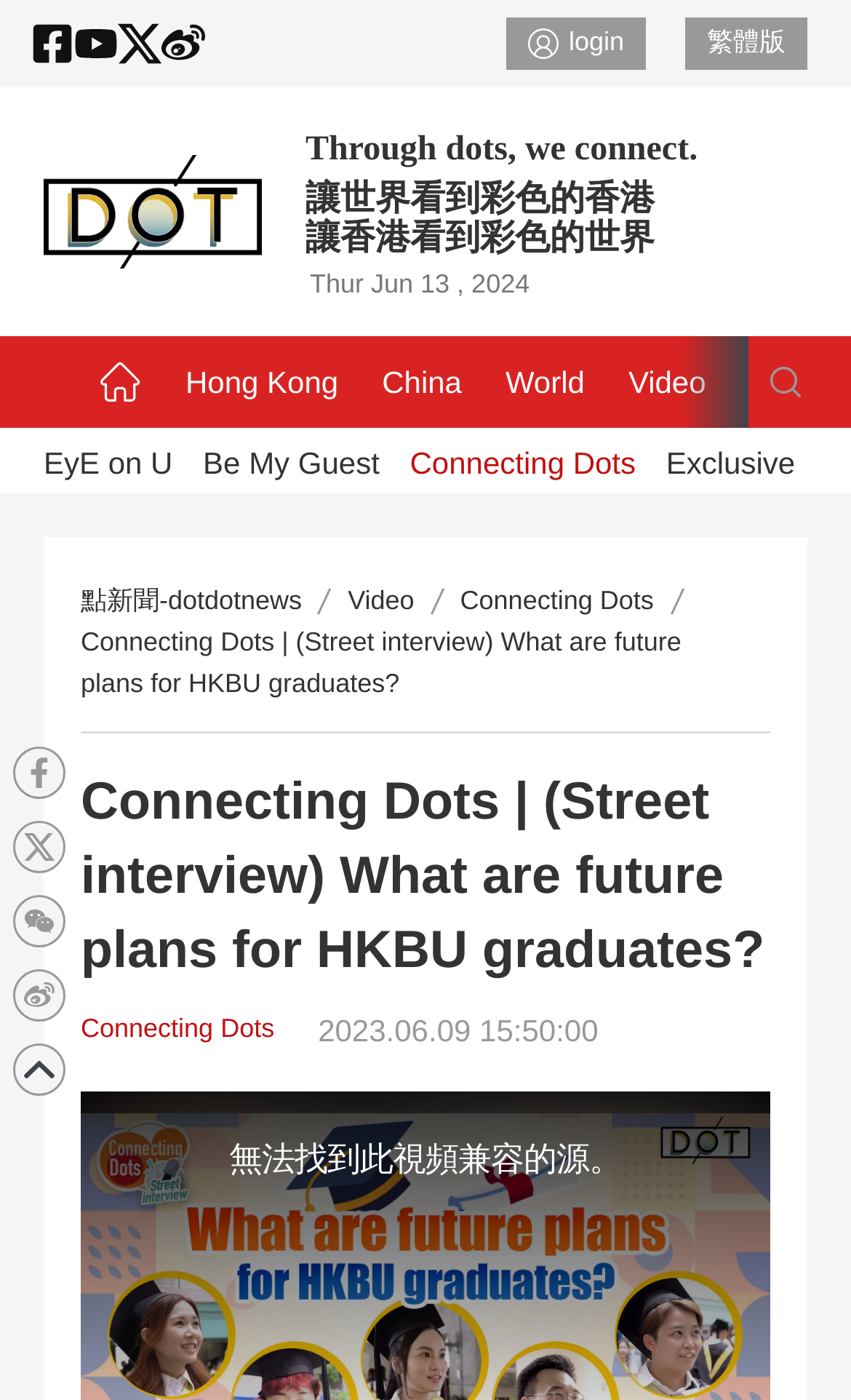Please find and report the bounding box coordinates of the element to click in order to perform the following action: "Get tips from 'The Points Guy' on travel". The coordinates should be expressed as four float numbers between 0 and 1, in the format [left, top, right, bottom].

None